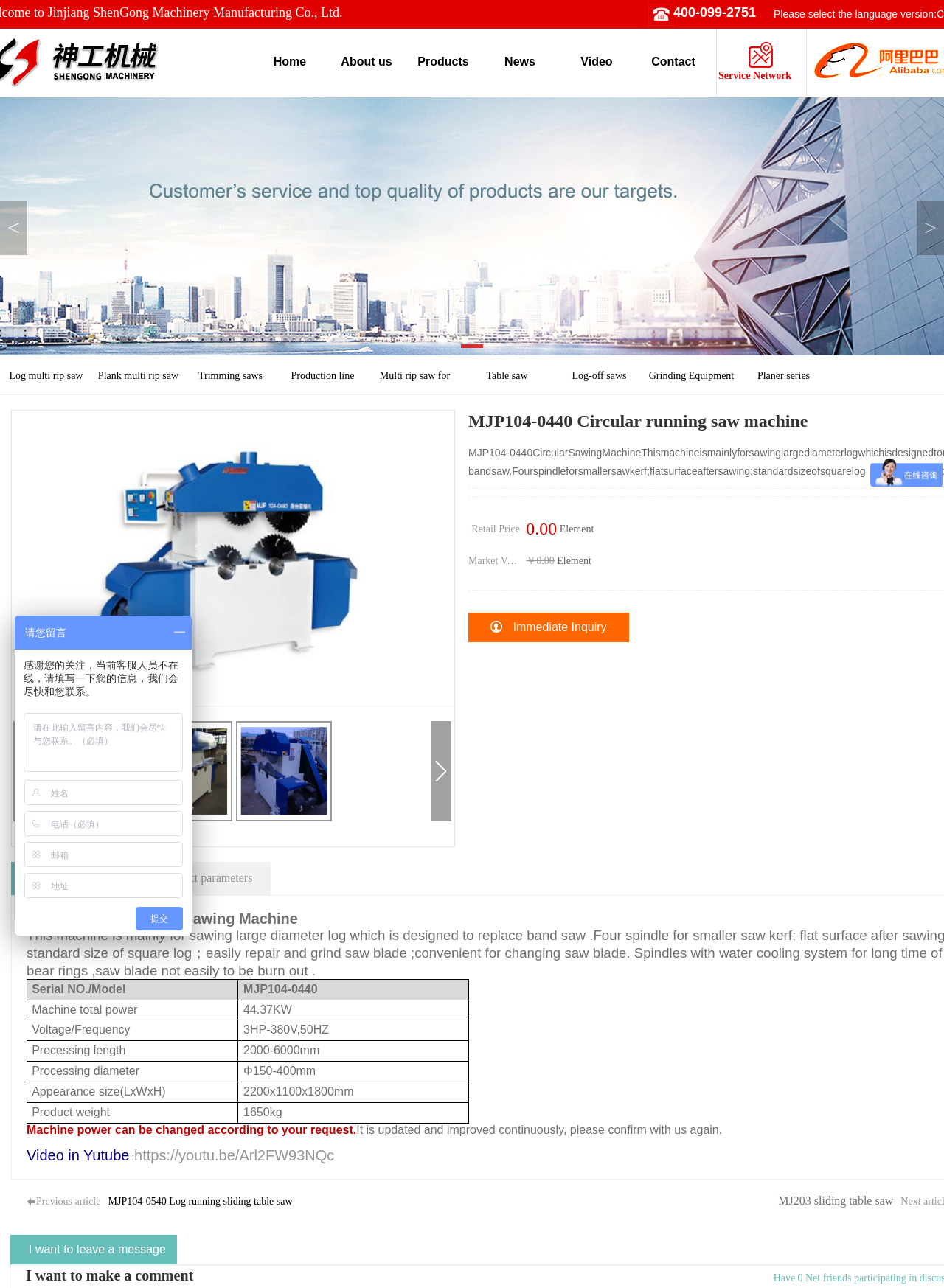Show the bounding box coordinates for the HTML element described as: "Service Network".

[0.793, 0.055, 0.838, 0.063]